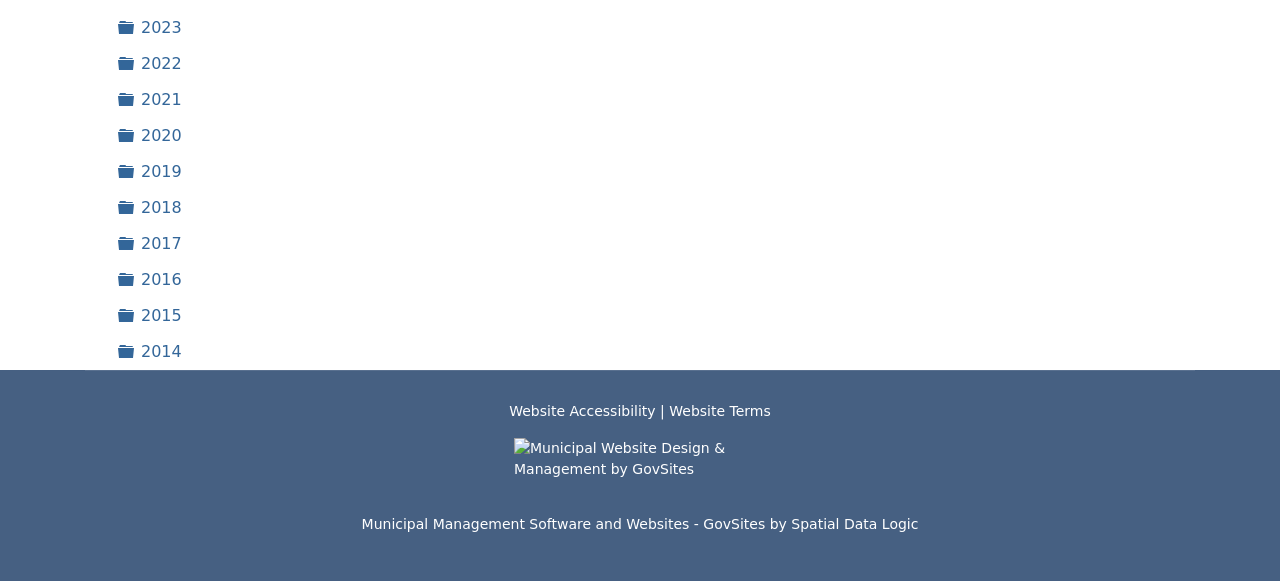Provide the bounding box coordinates for the area that should be clicked to complete the instruction: "Explore 2015".

[0.11, 0.527, 0.142, 0.559]